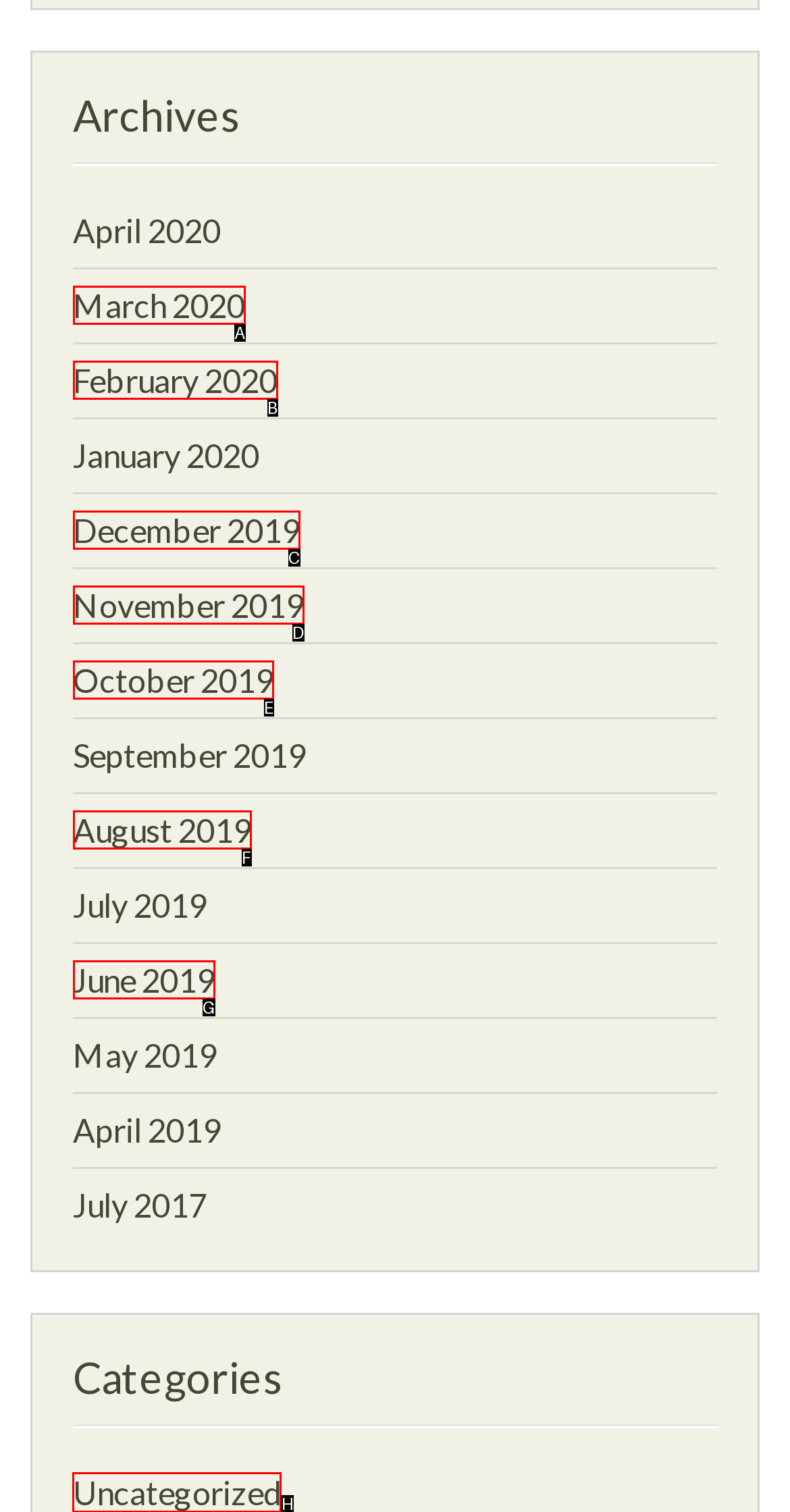What is the letter of the UI element you should click to go to uncategorized page? Provide the letter directly.

H